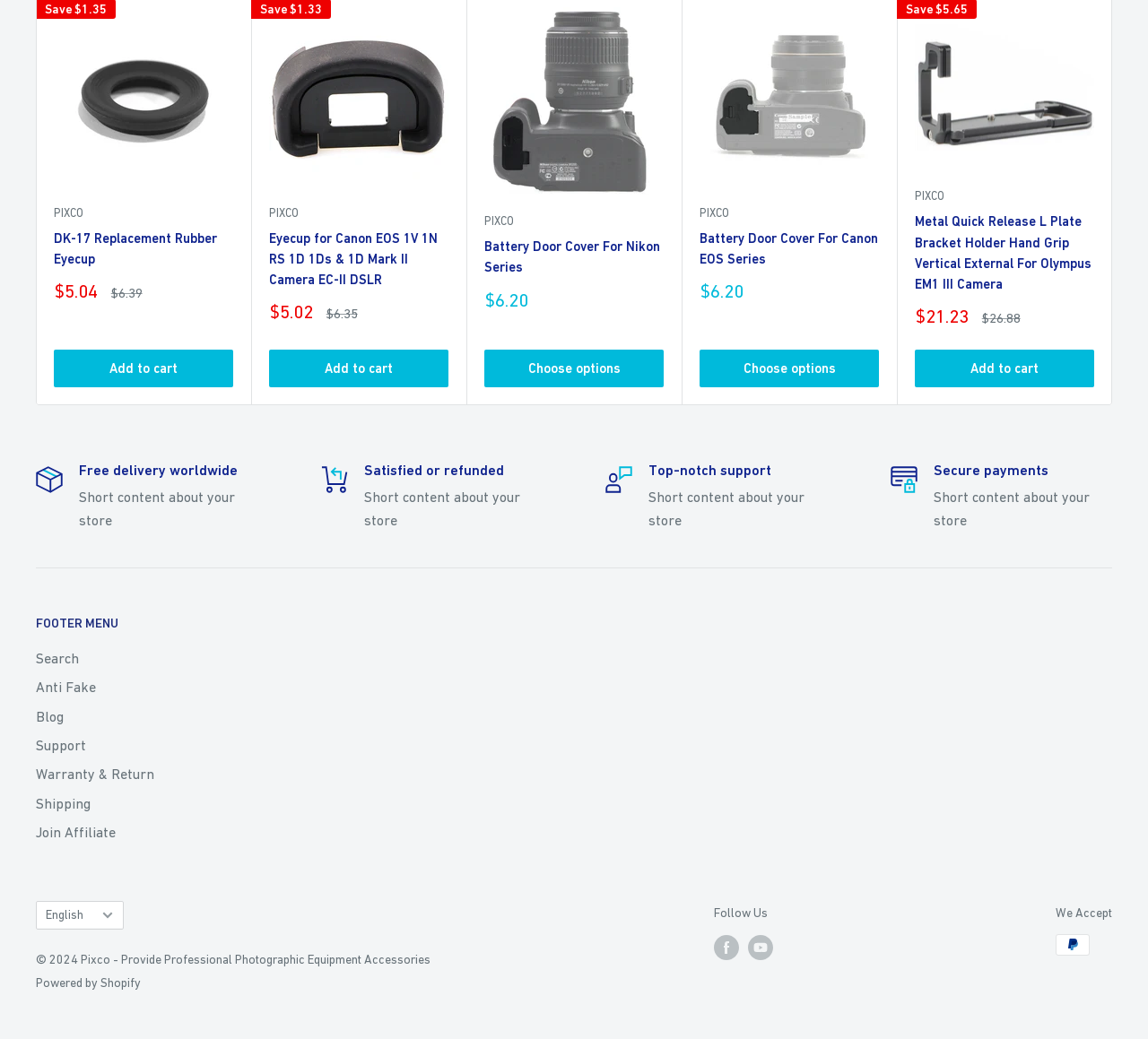Answer with a single word or phrase: 
What is the language of the webpage?

English